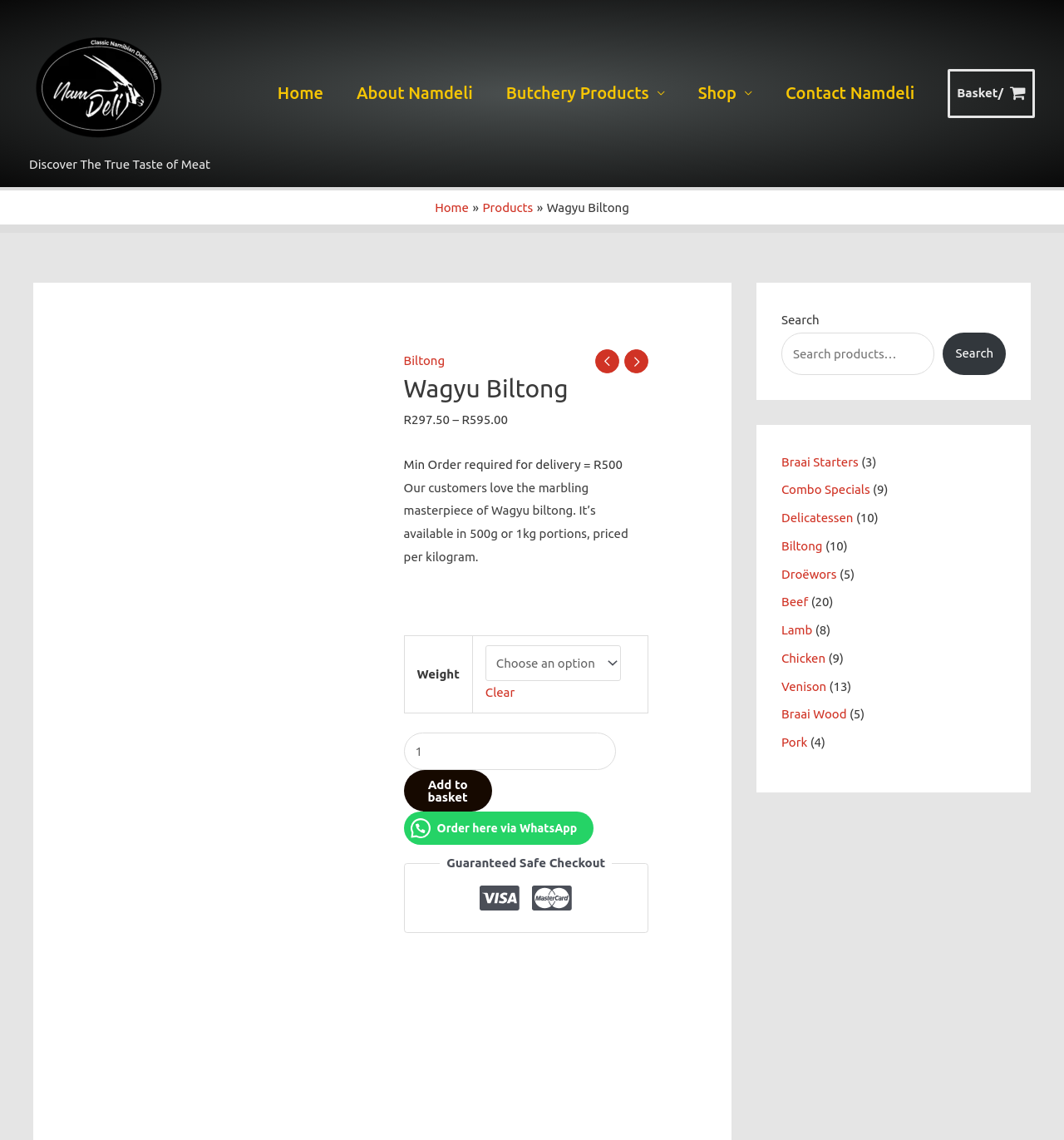What is the name of the delicatessen?
Use the information from the image to give a detailed answer to the question.

The name of the delicatessen can be found in the link element with the text 'Classic Namibian Delicatessen' at the top of the webpage, which is also the root element.